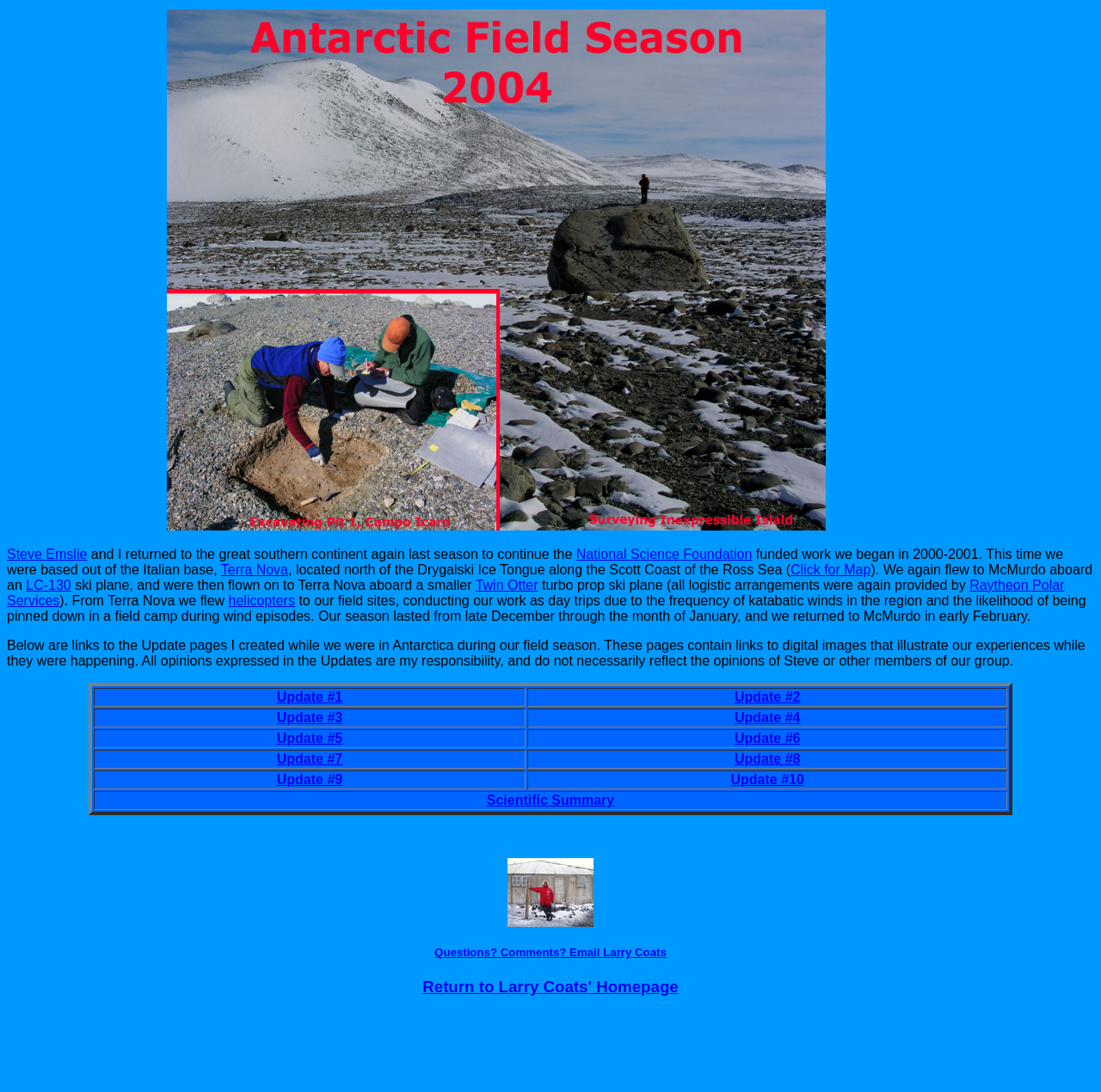Bounding box coordinates are specified in the format (top-left x, top-left y, bottom-right x, bottom-right y). All values are floating point numbers bounded between 0 and 1. Please provide the bounding box coordinate of the region this sentence describes: LC-130

[0.024, 0.529, 0.065, 0.543]